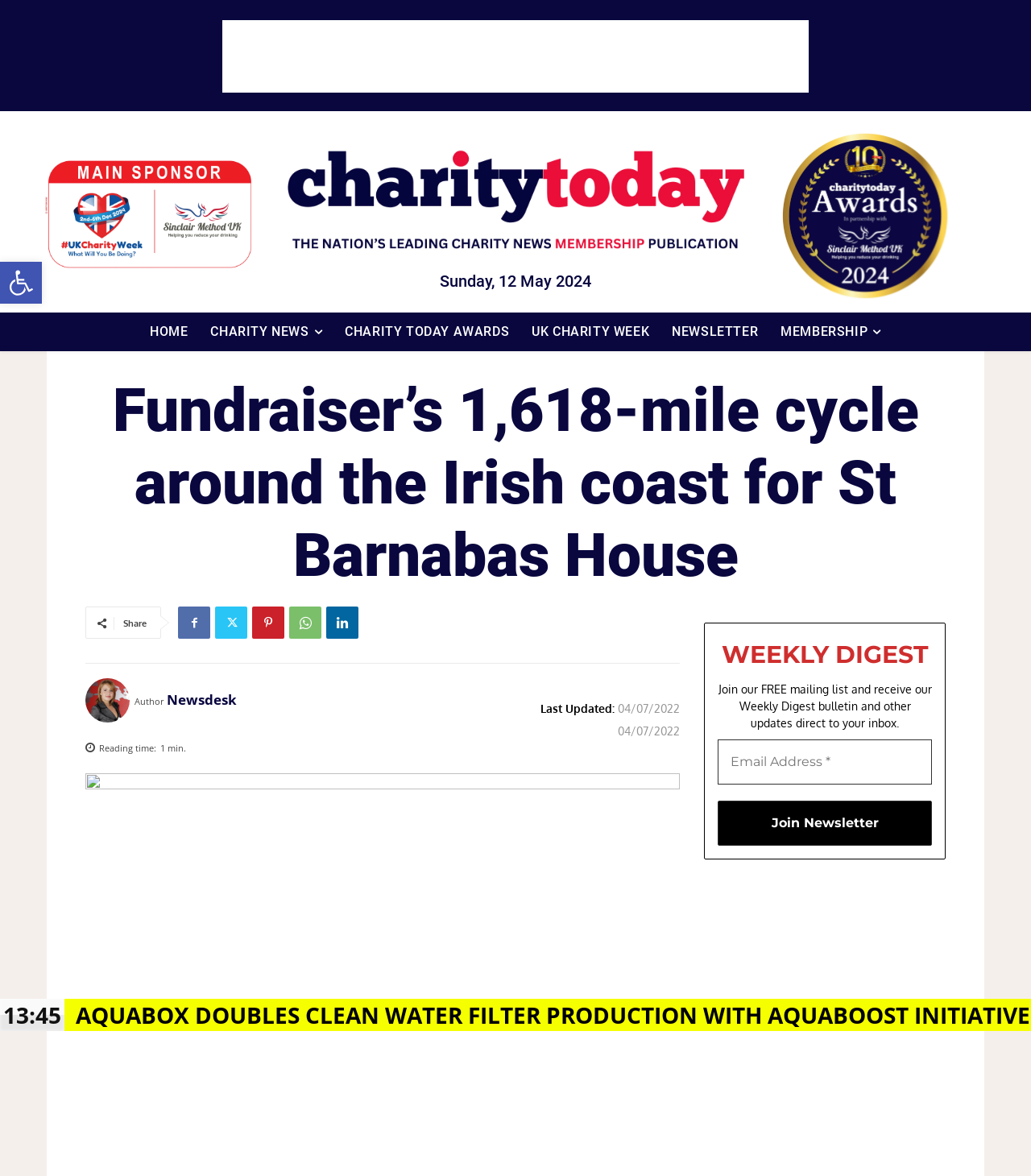Can you look at the image and give a comprehensive answer to the question:
What is the date of the news article?

I found the date of the news article by looking at the StaticText element with the text 'Sunday, 12 May 2024' located at the coordinates [0.427, 0.231, 0.573, 0.247]. This element is a child of the Root Element and is likely to be the date of the news article.